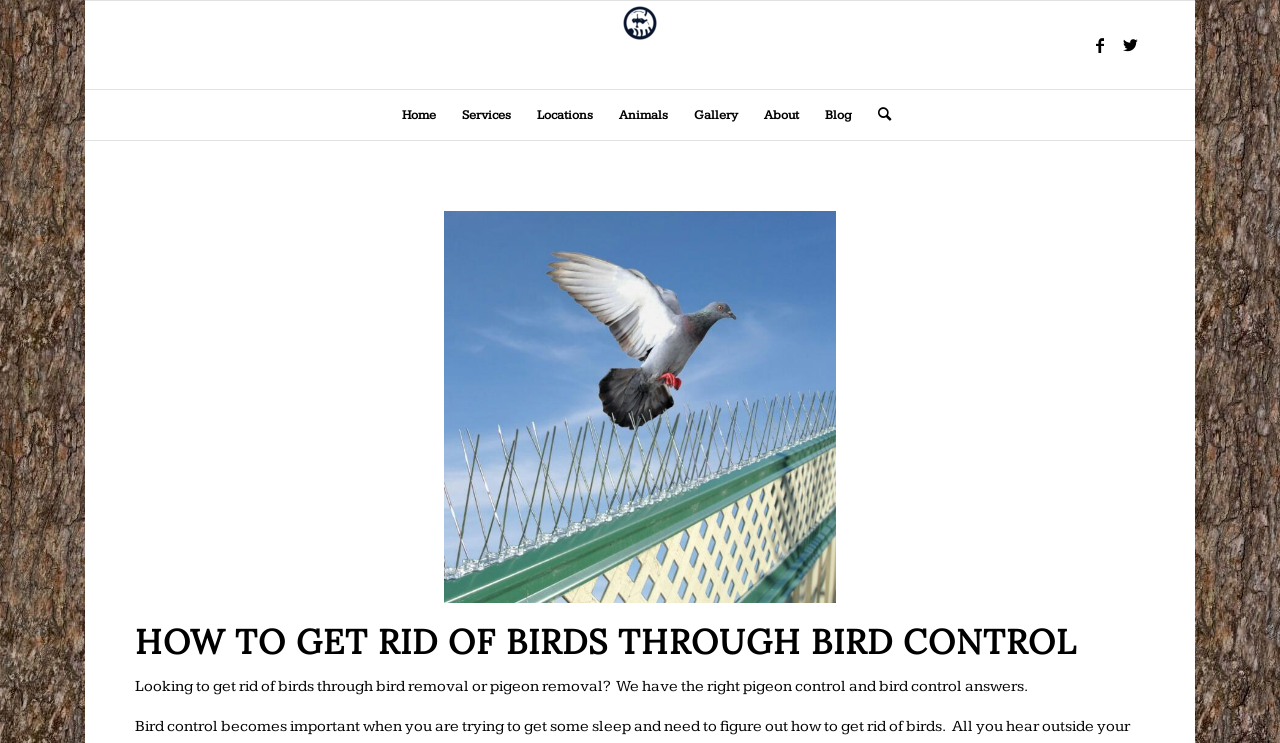Explain in detail what is displayed on the webpage.

The webpage is about bird control and removal services. At the top left, there is a logo of "Advanced Animal Removal" which is also a link. Below the logo, there are social media links to Facebook and Twitter, positioned at the top right corner. 

A navigation menu is located below the logo, consisting of 8 links: "Home", "Services", "Locations", "Animals", "Gallery", "About", "Blog", and "Search". These links are aligned horizontally and take up a significant portion of the top section of the page.

In the main content area, there is a large figure that occupies most of the page, with a search icon at the bottom right corner of the figure. Above the figure, there is a heading that reads "HOW TO GET RID OF BIRDS THROUGH BIRD CONTROL". Below the heading, there is a paragraph of text that summarizes the service, stating that the company provides solutions for bird removal and pigeon control.

Overall, the webpage has a simple and organized layout, with a clear focus on promoting the company's bird control services.